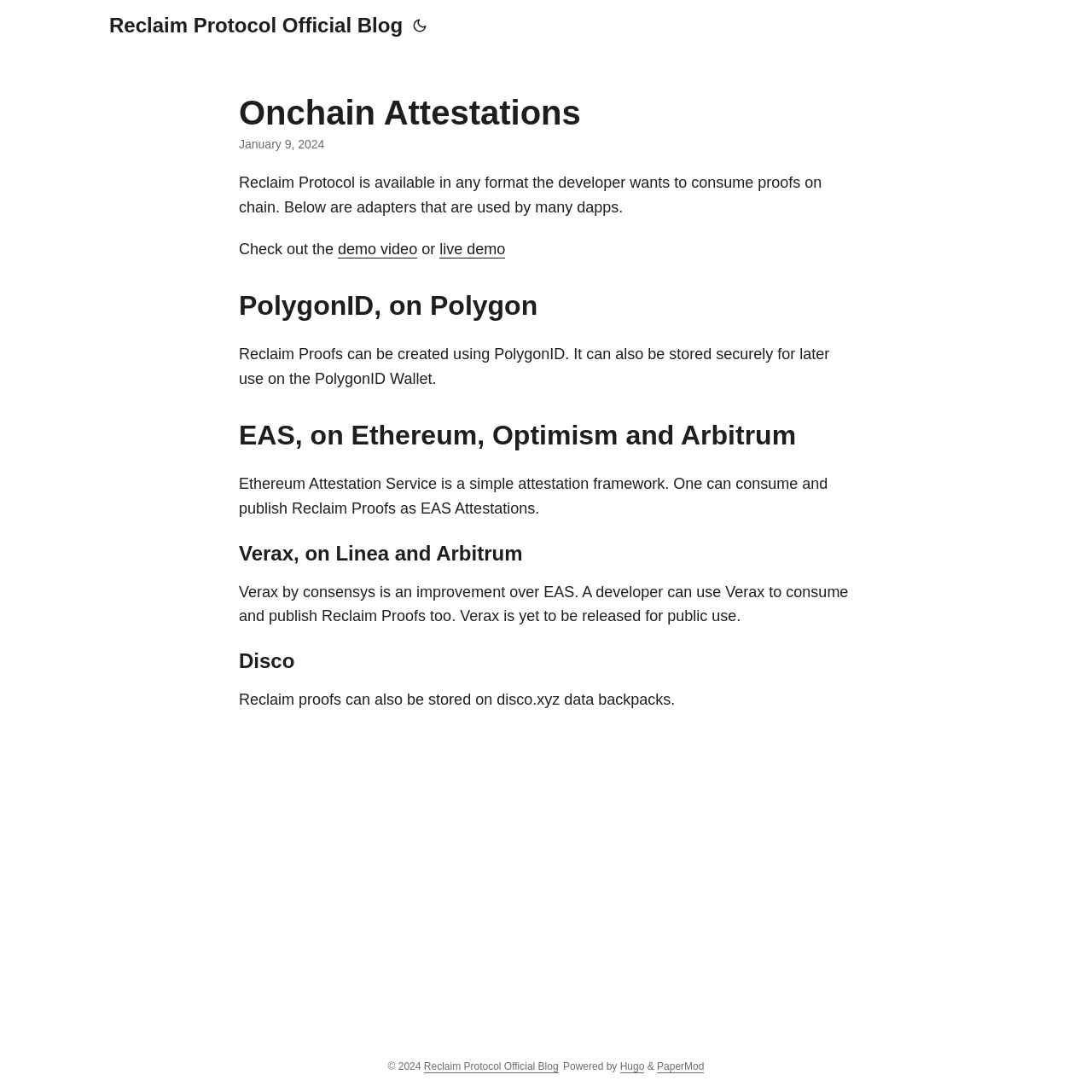Based on the element description demo video, identify the bounding box of the UI element in the given webpage screenshot. The coordinates should be in the format (top-left x, top-left y, bottom-right x, bottom-right y) and must be between 0 and 1.

[0.309, 0.22, 0.382, 0.236]